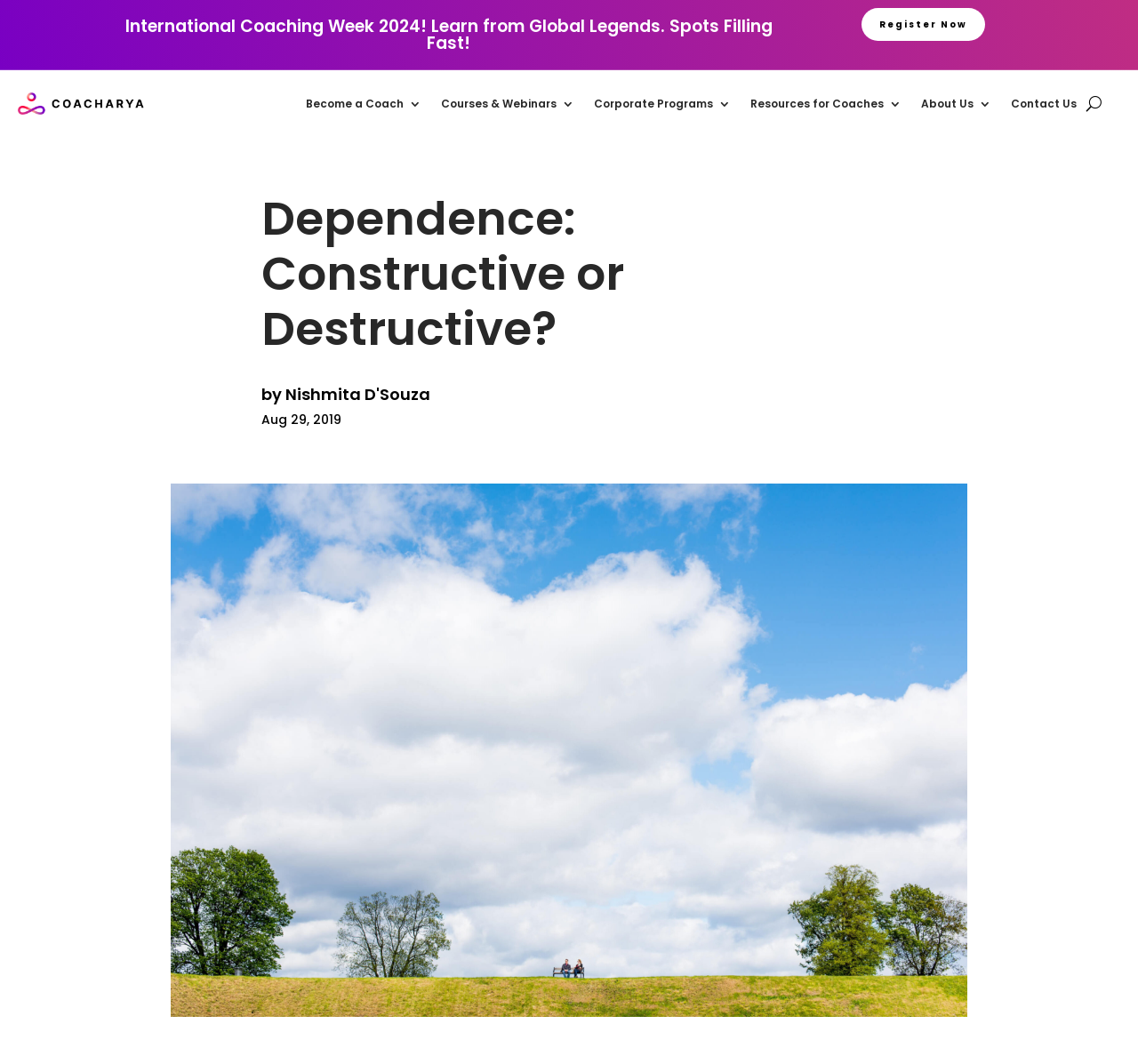Answer the question briefly using a single word or phrase: 
How many main navigation links are there?

5